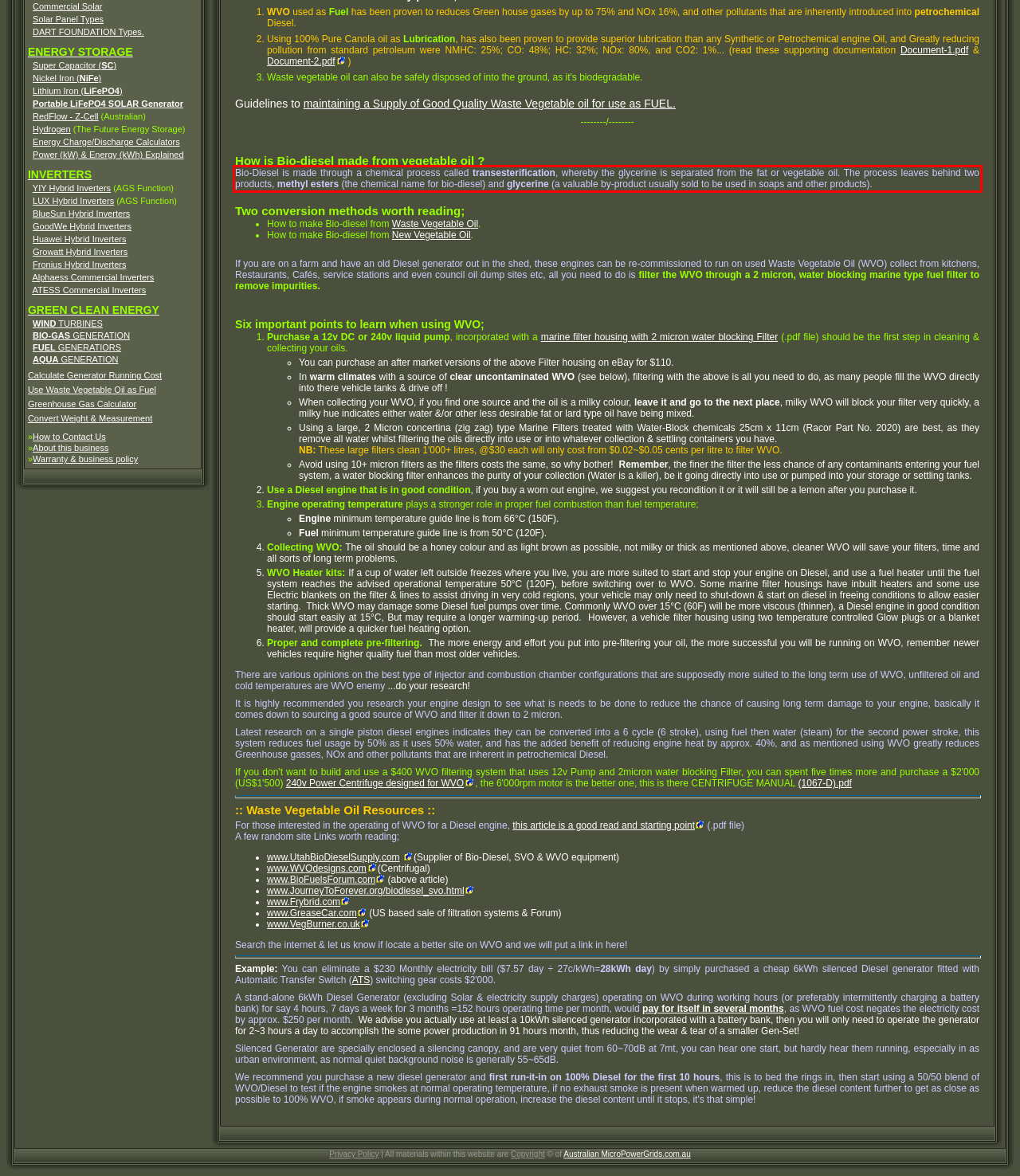Given the screenshot of a webpage, identify the red rectangle bounding box and recognize the text content inside it, generating the extracted text.

Bio-Diesel is made through a chemical process called transesterification, whereby the glycerine is separated from the fat or vegetable oil. The process leaves behind two products, methyl esters (the chemical name for bio-diesel) and glycerine (a valuable by-product usually sold to be used in soaps and other products).